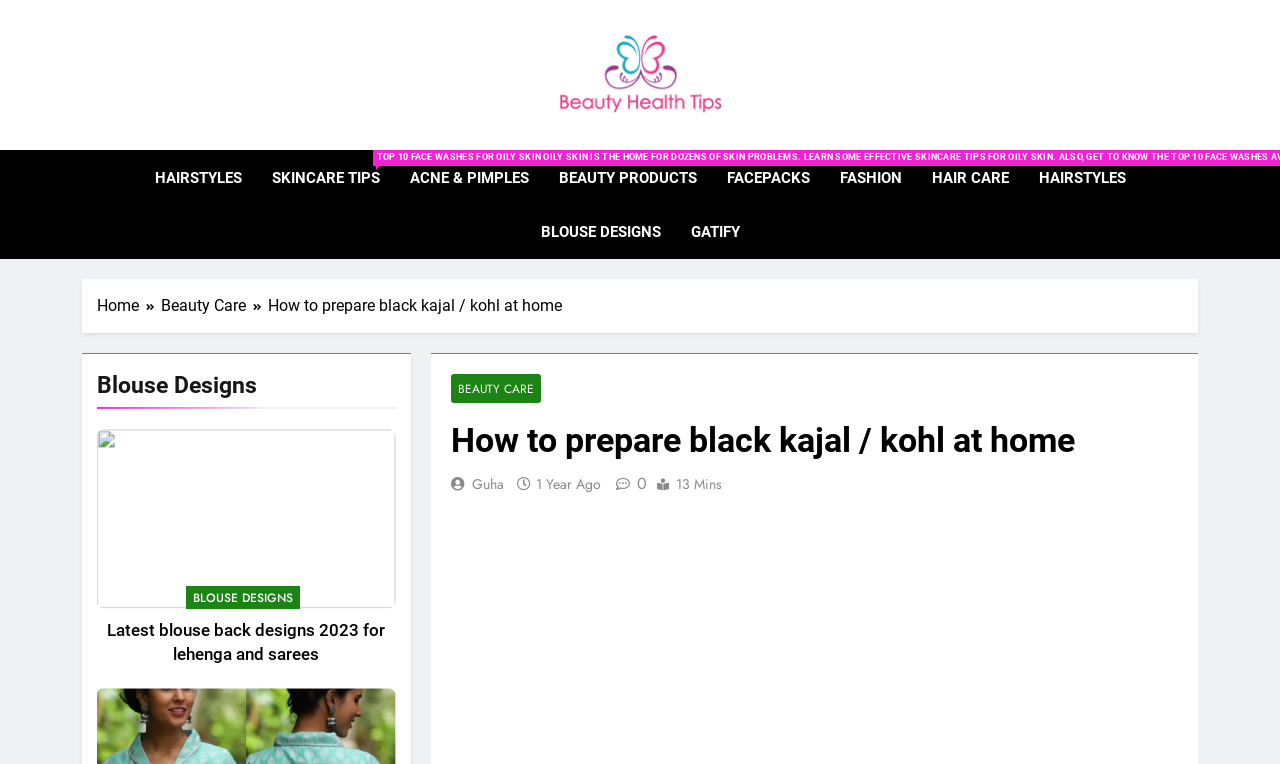Find the bounding box coordinates of the clickable element required to execute the following instruction: "Click on the 'Beauty Health Tips' link". Provide the coordinates as four float numbers between 0 and 1, i.e., [left, top, right, bottom].

[0.436, 0.039, 0.564, 0.158]